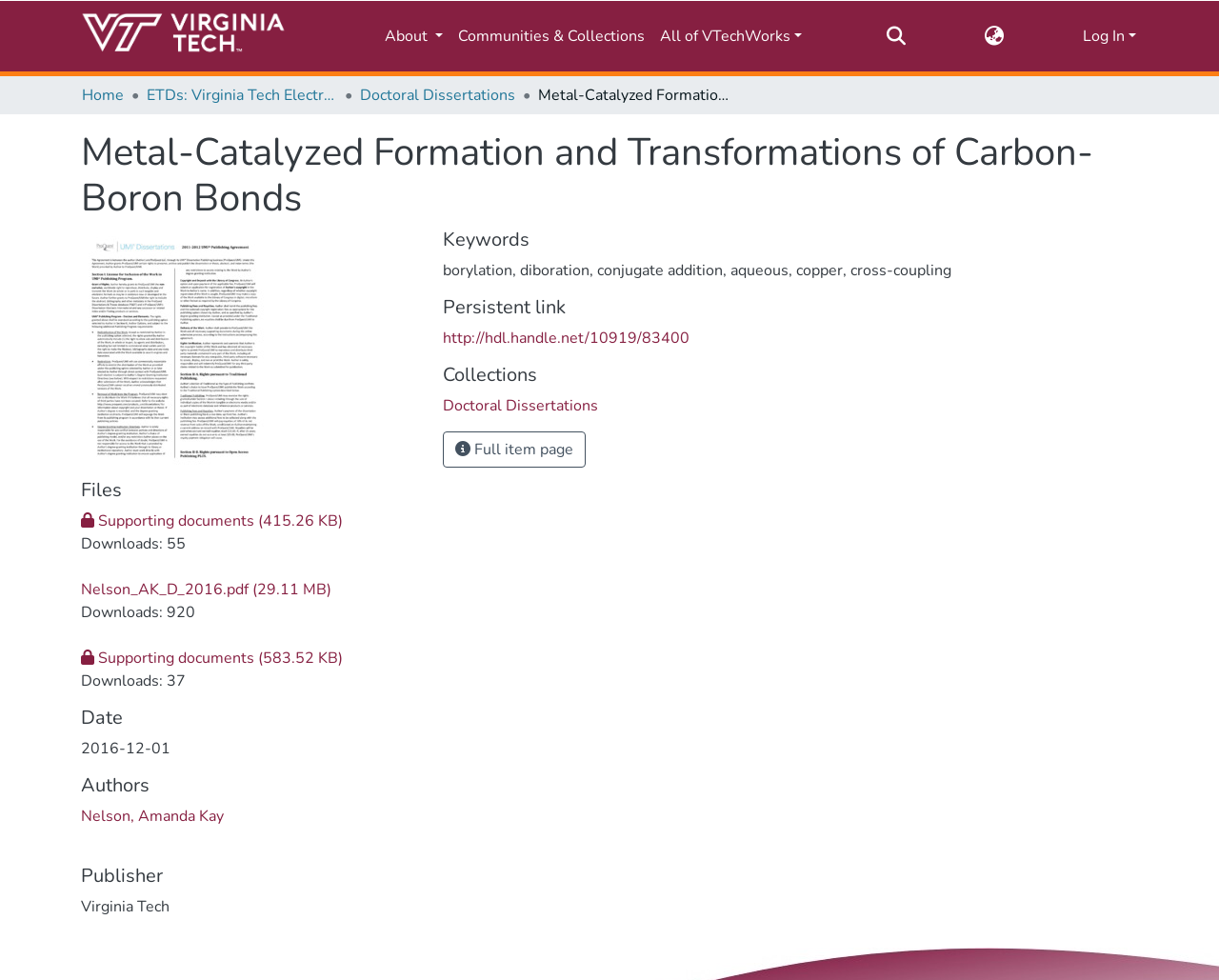Could you determine the bounding box coordinates of the clickable element to complete the instruction: "Log in to the system"? Provide the coordinates as four float numbers between 0 and 1, i.e., [left, top, right, bottom].

[0.887, 0.026, 0.934, 0.048]